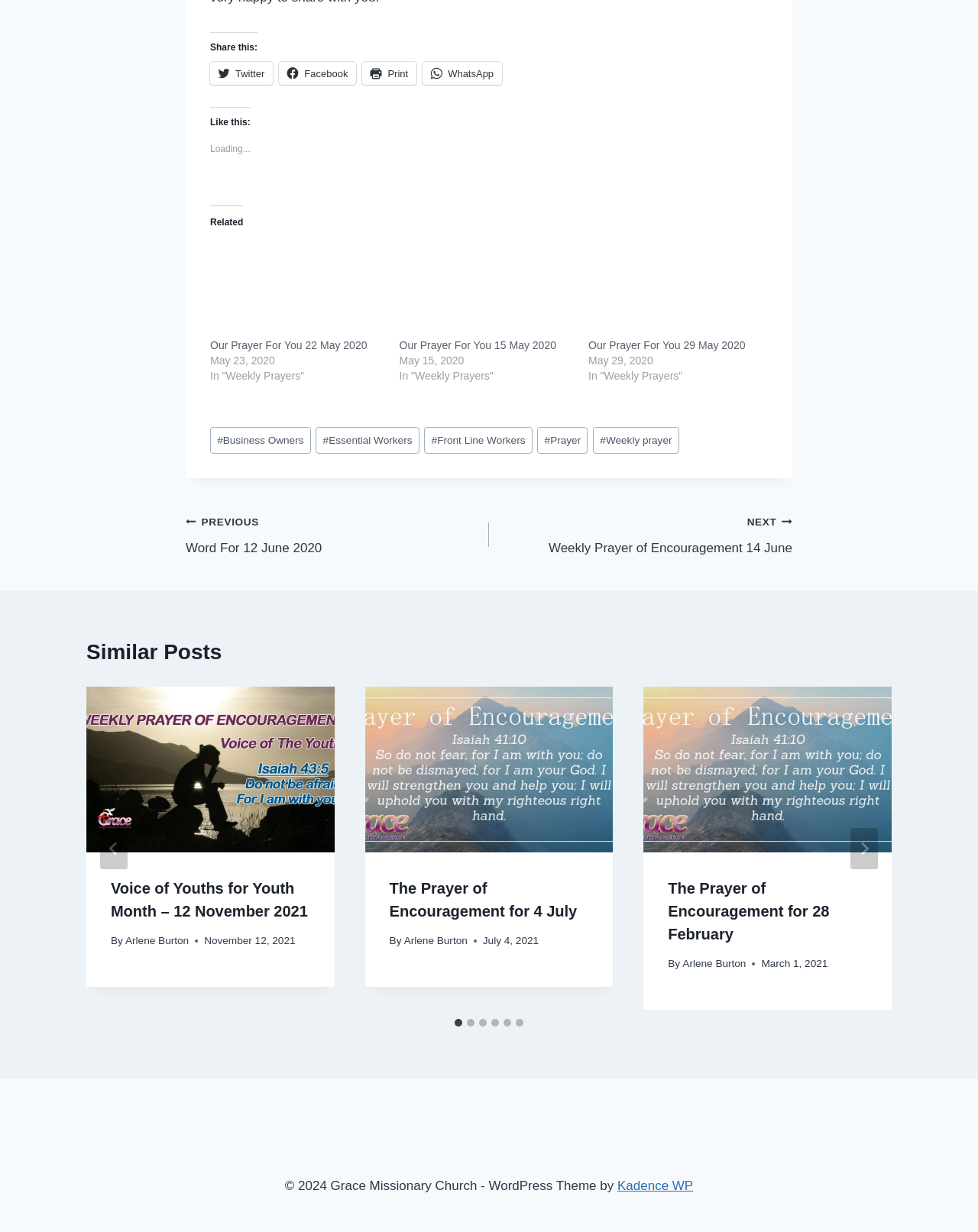What is the date of the first similar post?
Refer to the image and respond with a one-word or short-phrase answer.

November 12, 2021